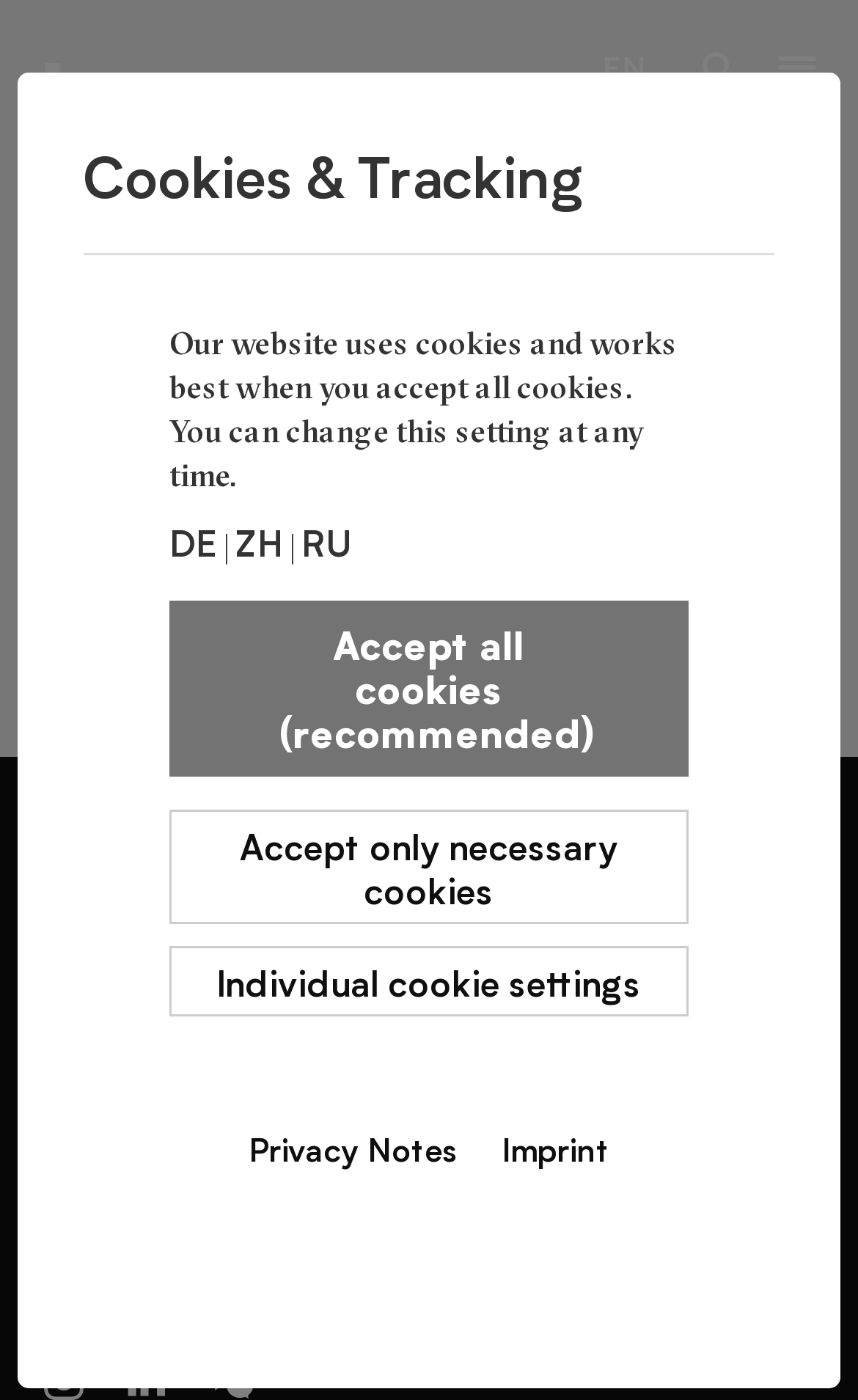What are the locations listed on the webpage?
Look at the image and answer the question with a single word or phrase.

STUTTGART, BERLIN, SHANGHAI, ZURICH, MOSCOW, LONDON